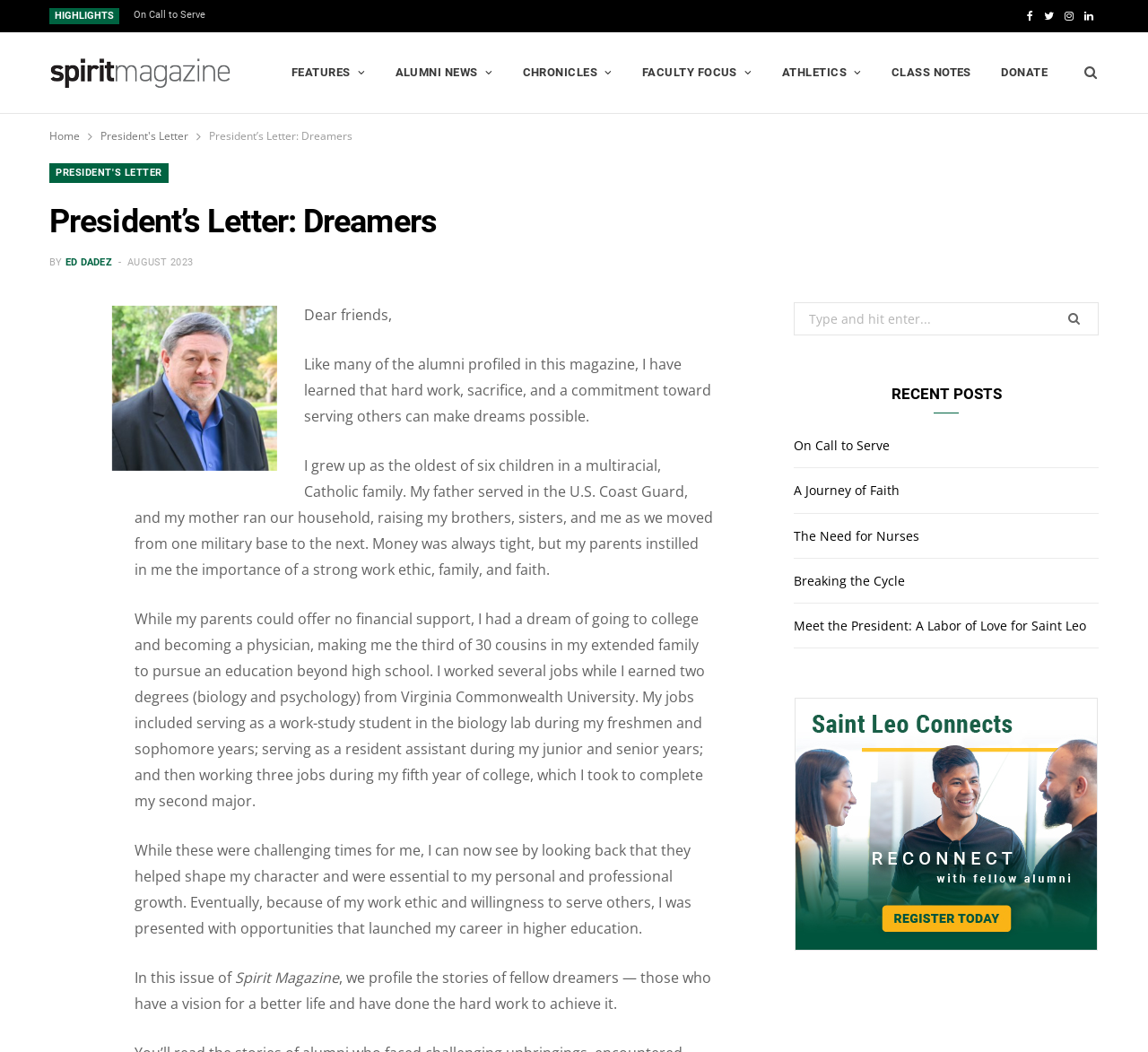Show the bounding box coordinates for the HTML element described as: "Breaking the Cycle".

[0.691, 0.544, 0.788, 0.56]